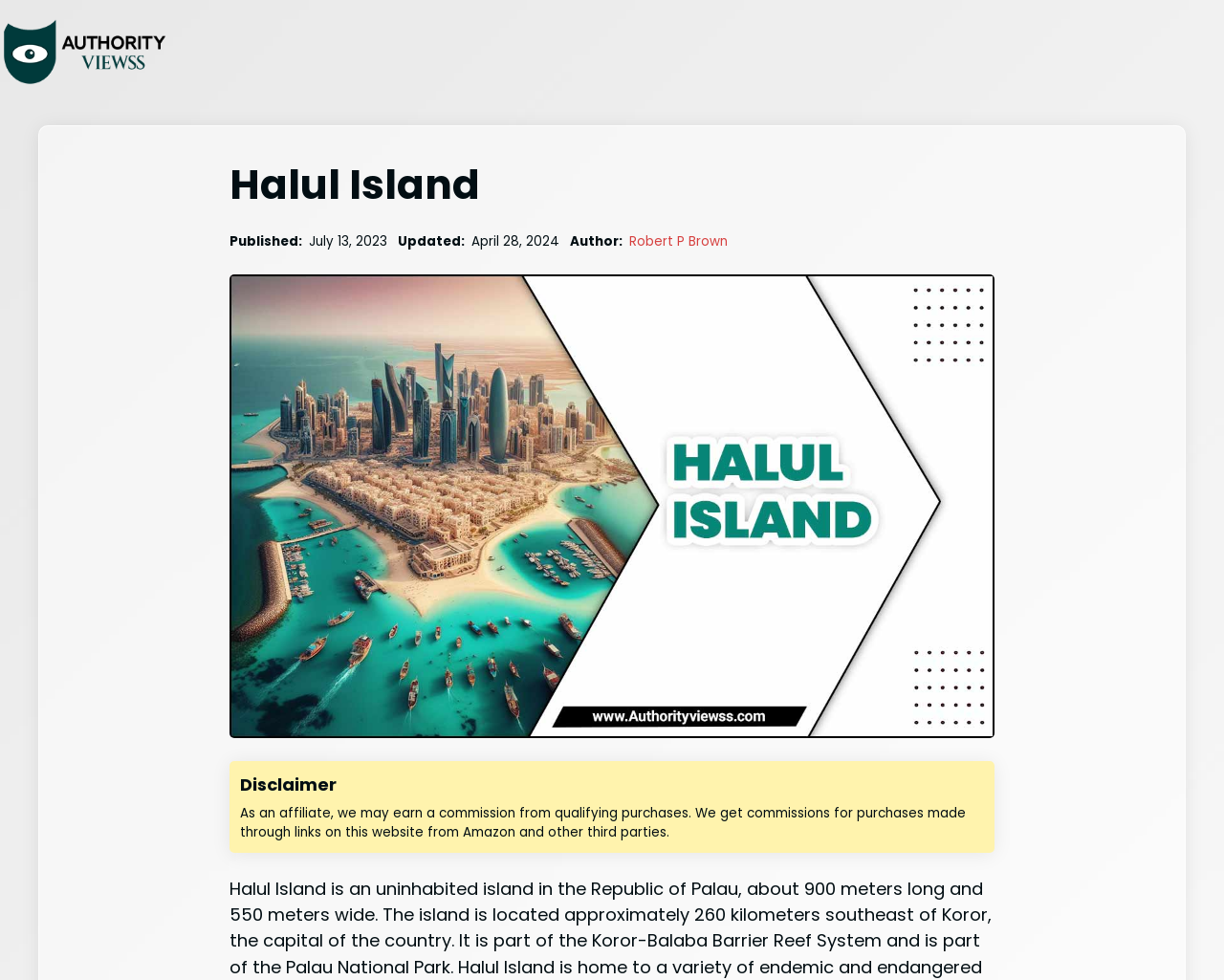Find the bounding box of the element with the following description: "alt="AuthorityViewss"". The coordinates must be four float numbers between 0 and 1, formatted as [left, top, right, bottom].

[0.0, 0.0, 0.139, 0.104]